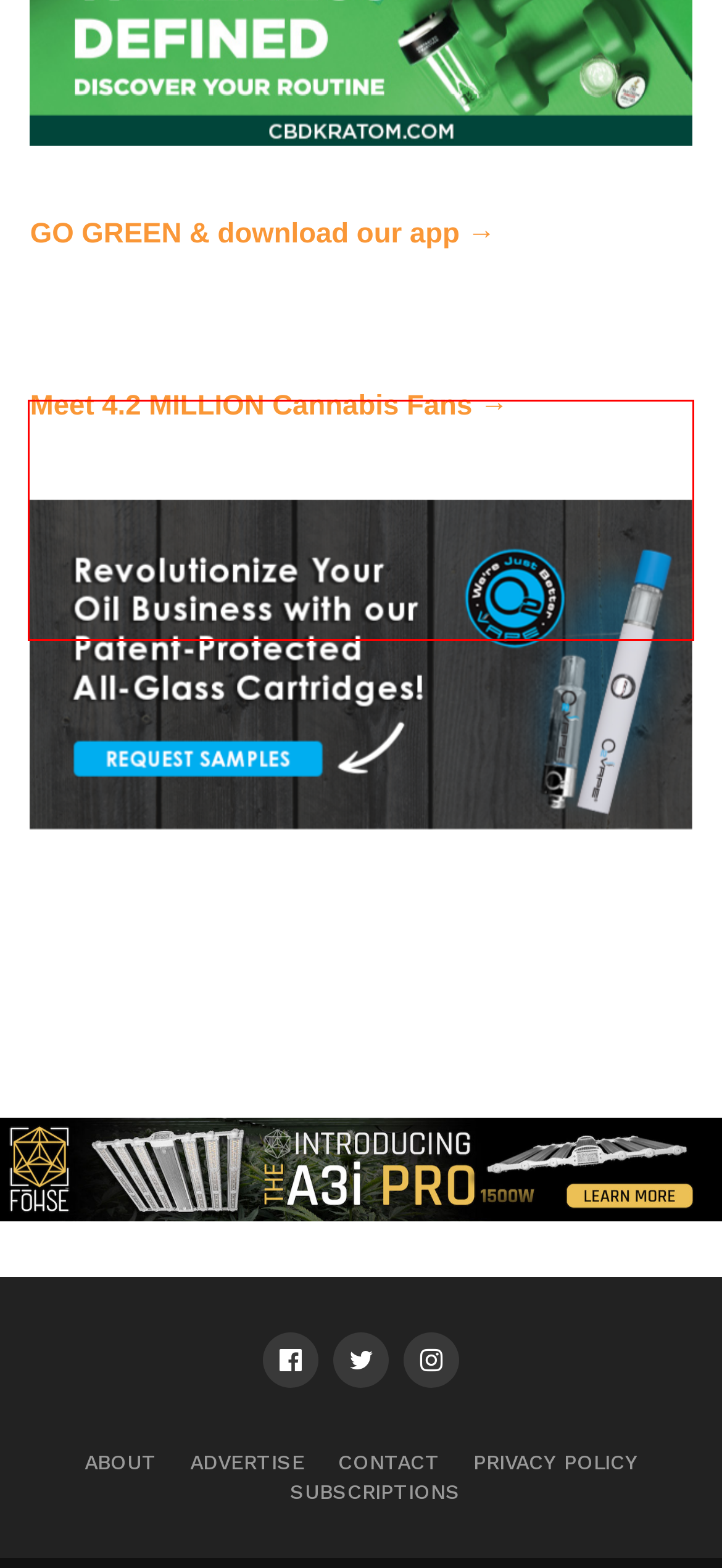From the provided screenshot, extract the text content that is enclosed within the red bounding box.

“We really wanted to bring sophisticated industrial design together with innovative technology so that consumers can enjoy the truest expression of the cannabis plant by slowly heating it to access all of the cannabinoids and terpenes,” Simpson said.